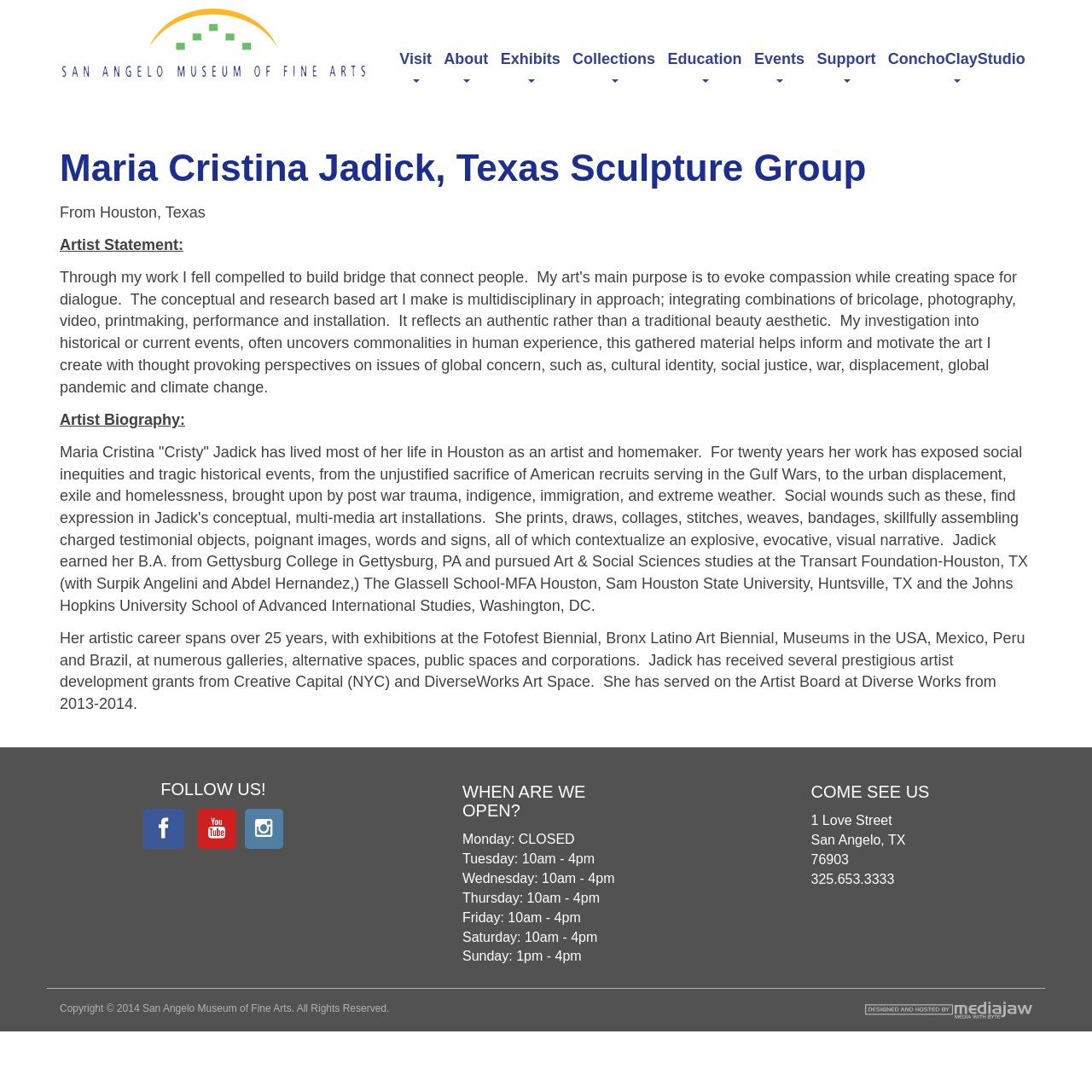Summarize the webpage with a detailed and informative caption.

This webpage is about Maria Cristina Jadick, a Texas-based sculptor, and the San Angelo Museum of Fine Arts. At the top left, there is a link to the San Angelo Museum of Fine Arts, accompanied by an image of the museum's logo. Below this, there is a navigation menu with seven options: Visit, About, Exhibits, Collections, Education, Events, and Support. Each option has a corresponding text label.

The main content of the page is divided into two sections. On the left, there is a heading with the artist's name, followed by a brief introduction to her work and an artist statement. Below this, there is a lengthy artist biography that describes her background, artistic career, and achievements.

On the right side of the page, there are three sections. The first section has a heading "FOLLOW US!" and contains three social media links. The second section has a heading "WHEN ARE WE OPEN?" and lists the museum's operating hours for each day of the week. The third section has a heading "COME SEE US" and provides the museum's address, phone number, and a call to action to visit.

At the bottom of the page, there is a copyright notice and a credit for the website's design and hosting.